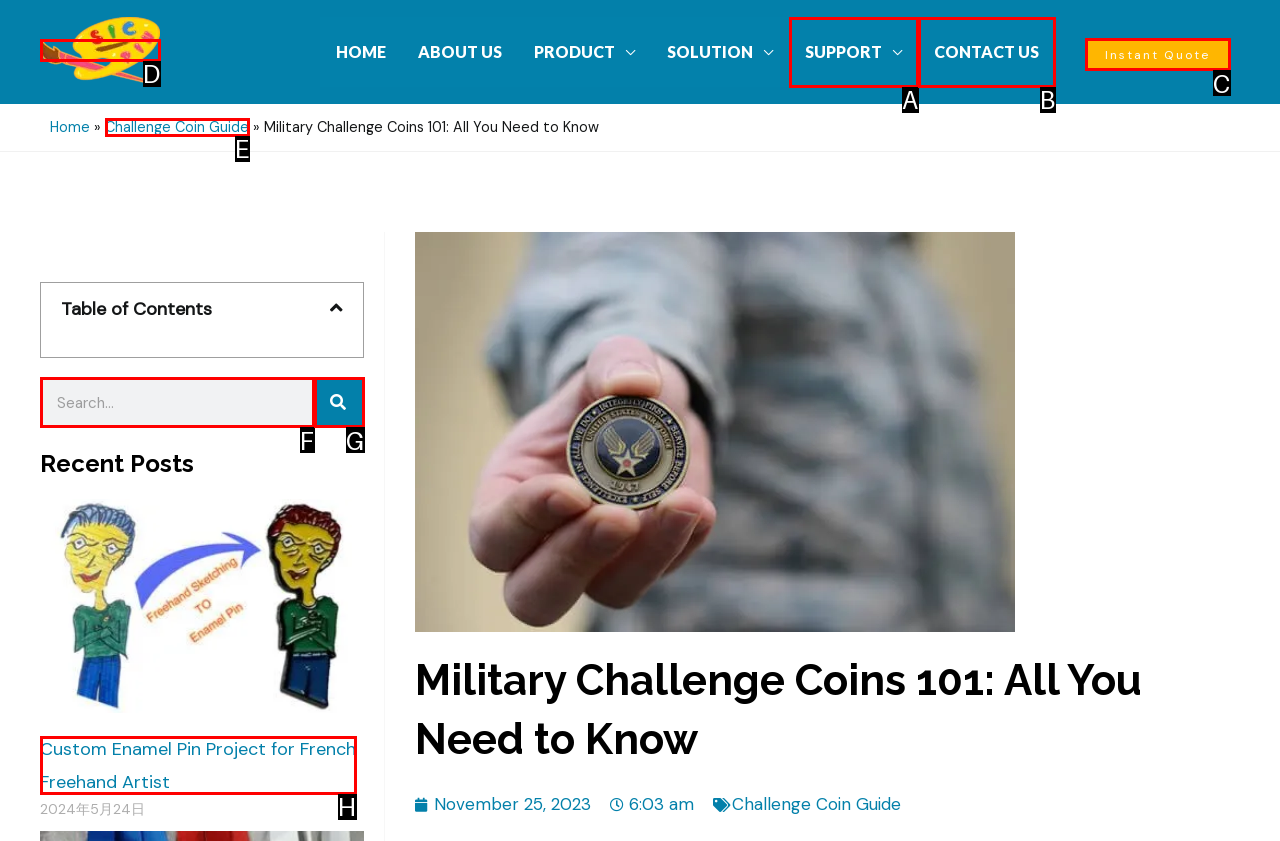Choose the HTML element that needs to be clicked for the given task: Click on the 'Instant Quote' link Respond by giving the letter of the chosen option.

C